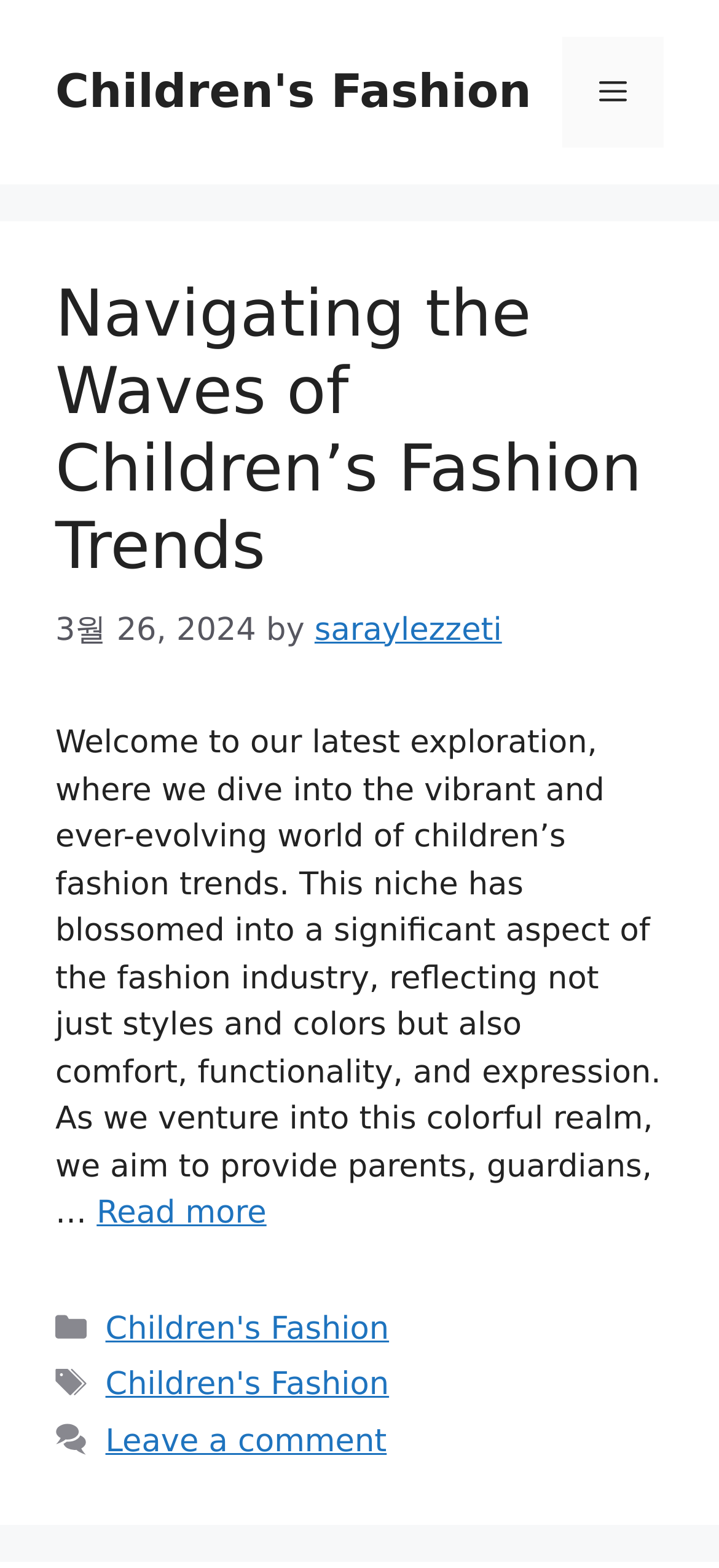Ascertain the bounding box coordinates for the UI element detailed here: "Leave a comment". The coordinates should be provided as [left, top, right, bottom] with each value being a float between 0 and 1.

[0.147, 0.908, 0.538, 0.931]